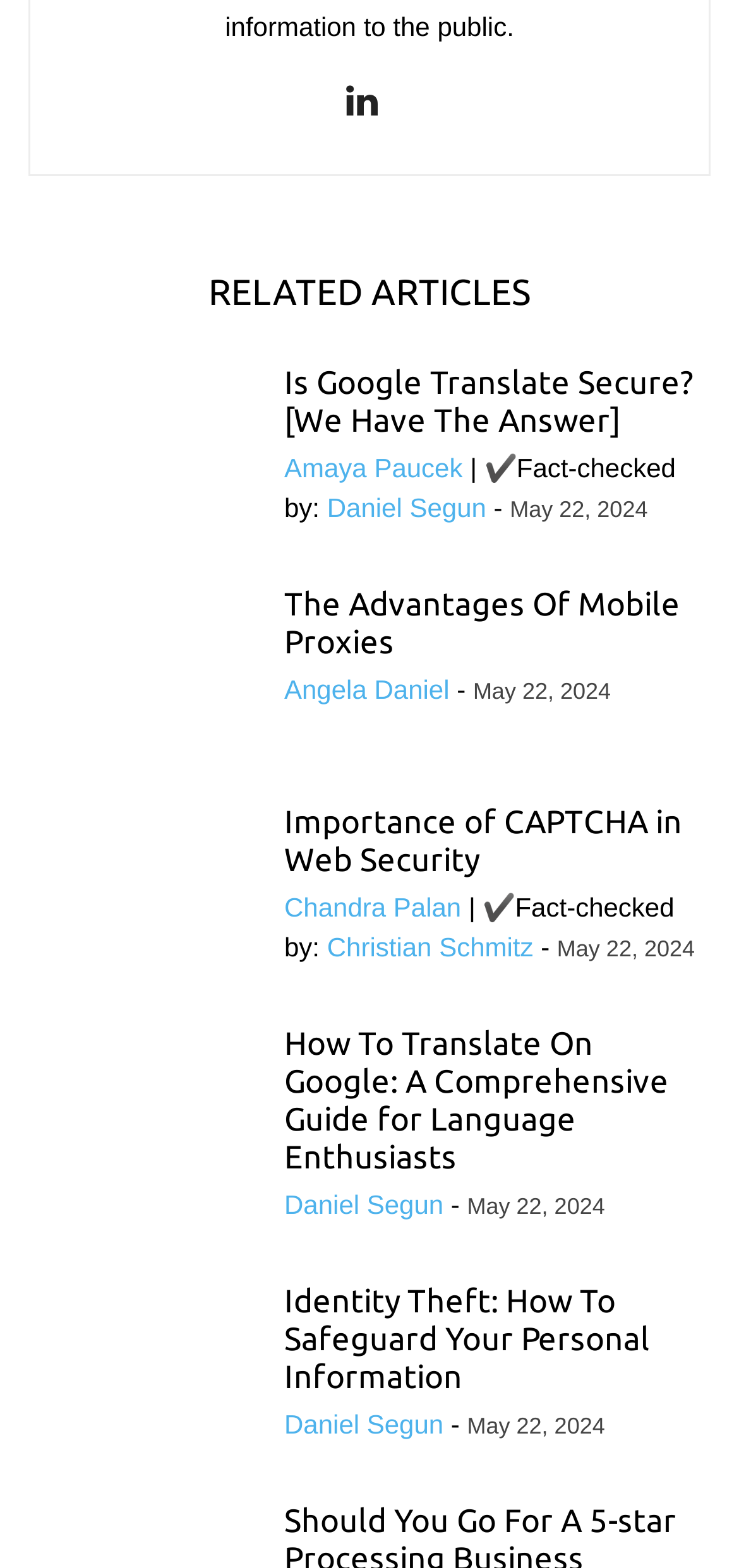Specify the bounding box coordinates of the area that needs to be clicked to achieve the following instruction: "Read Coconut World Banana Bread Mug Cake".

None